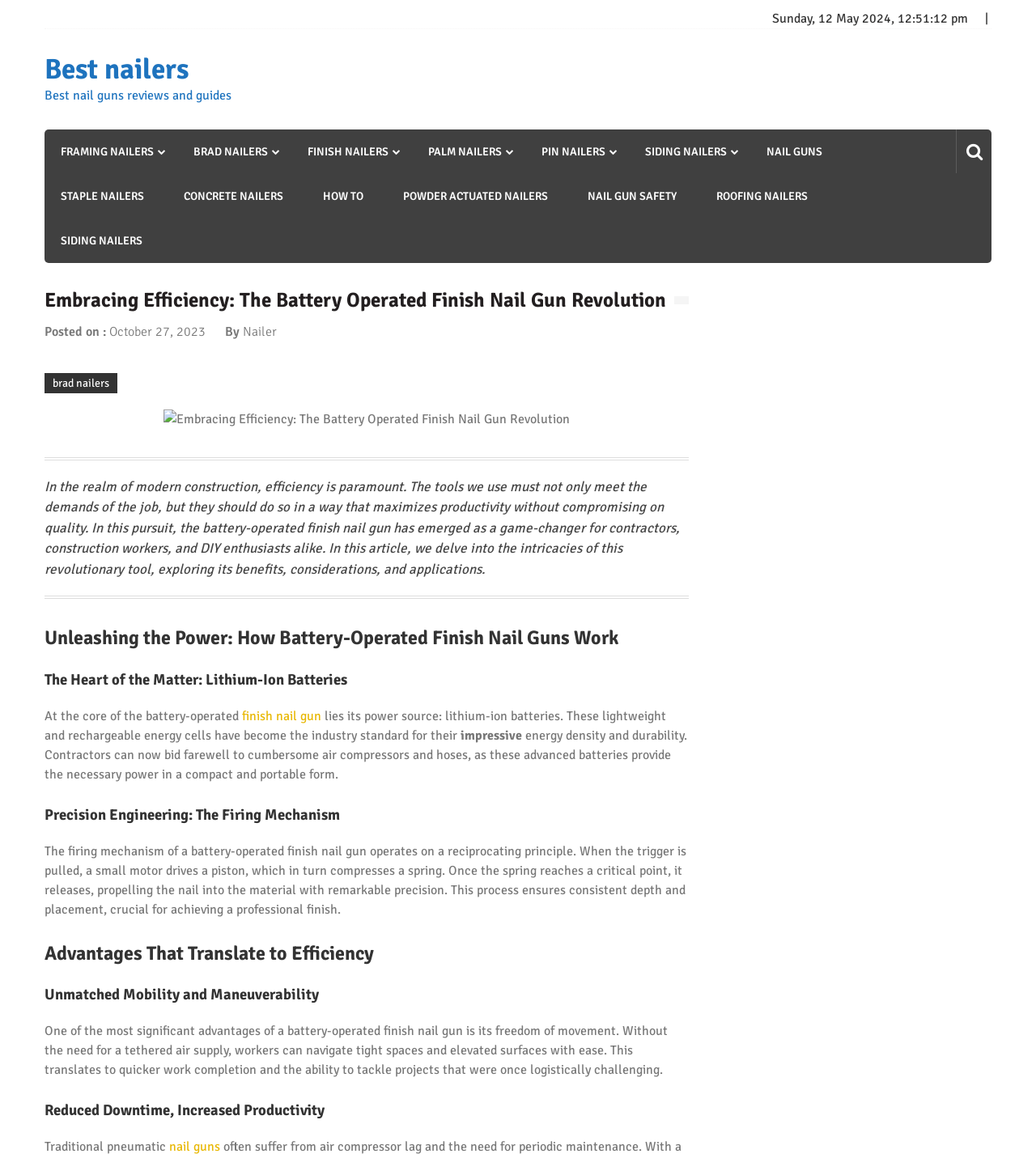What is the power source of battery-operated finish nail guns?
Give a detailed response to the question by analyzing the screenshot.

The article states that the power source of battery-operated finish nail guns lies in their 'lithium-ion batteries', which are lightweight and rechargeable energy cells that have become the industry standard.